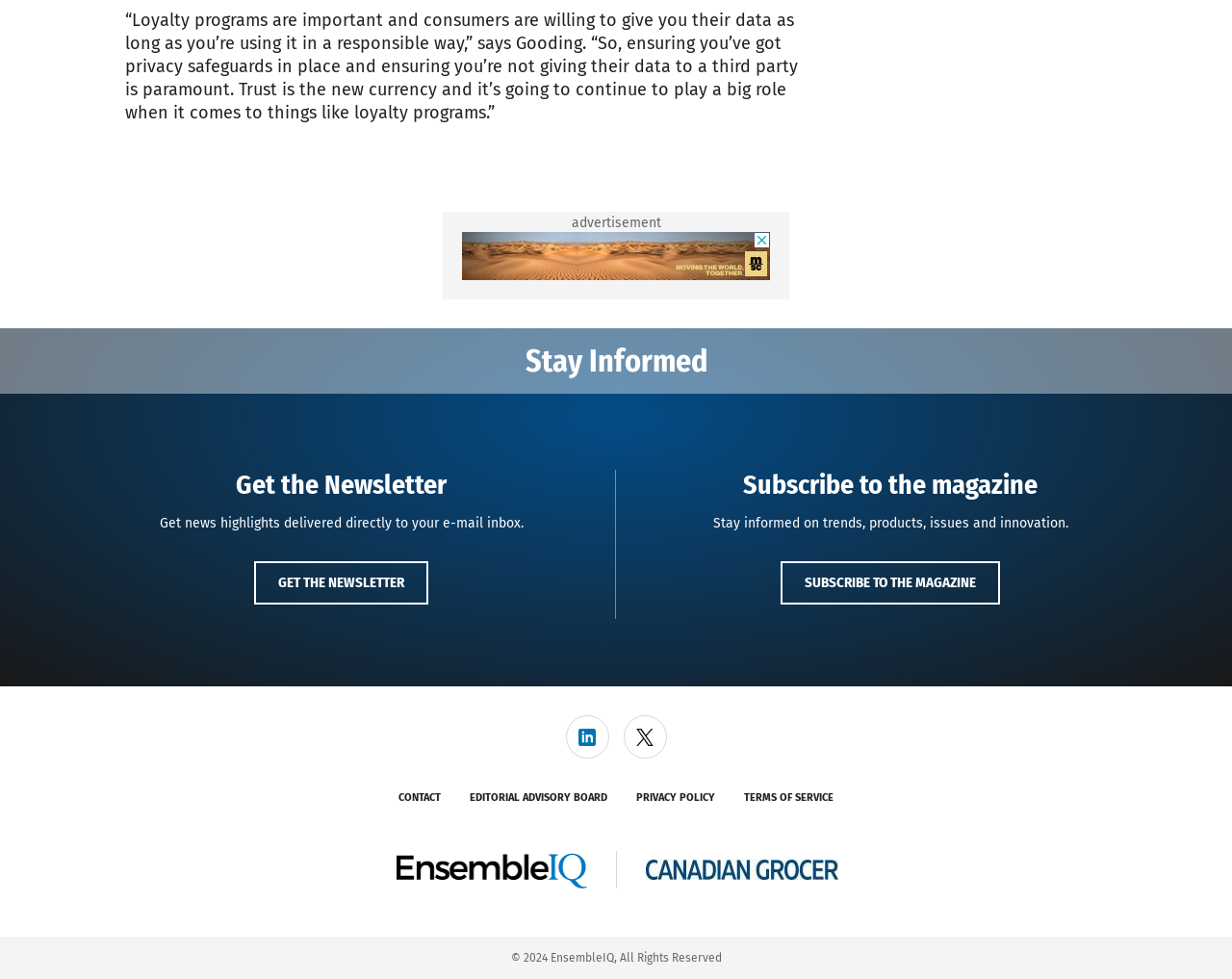Identify and provide the bounding box for the element described by: "GET THE NEWSLETTER".

[0.206, 0.574, 0.348, 0.618]